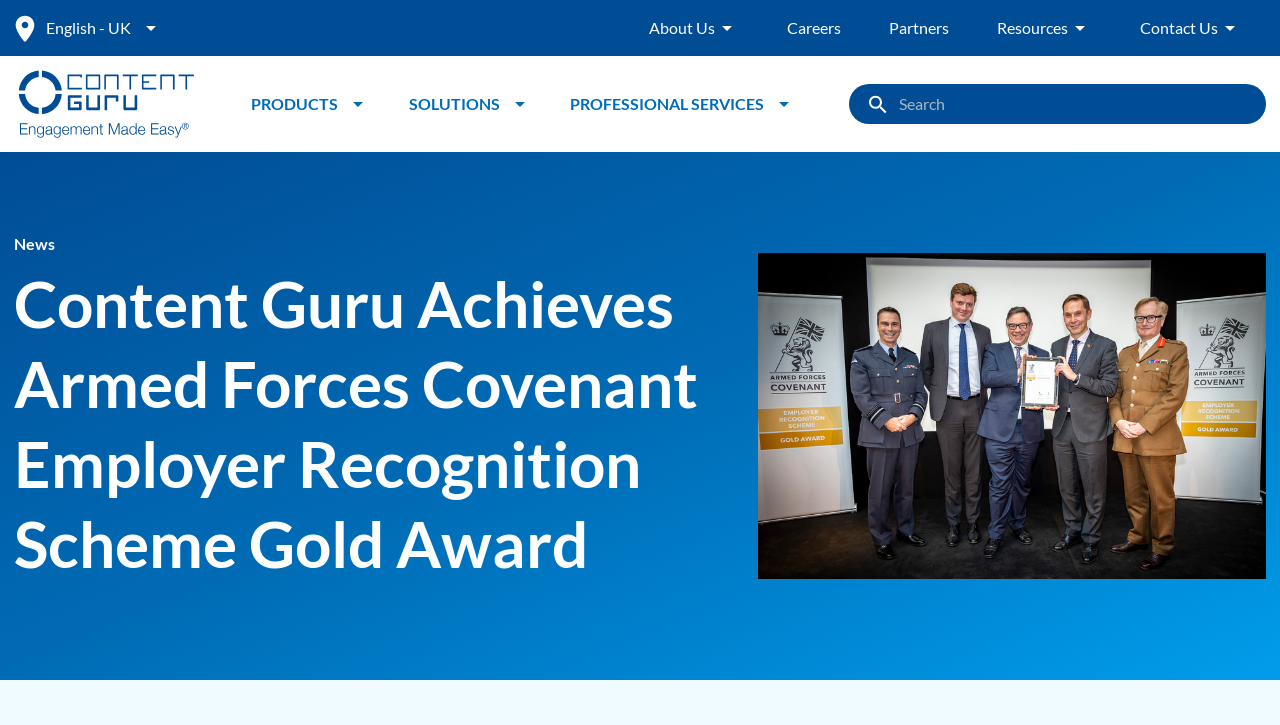What is the purpose of the textbox on the top right corner?
Use the information from the screenshot to give a comprehensive response to the question.

I found the purpose of the textbox by looking at the placeholder text, which says 'Search'.